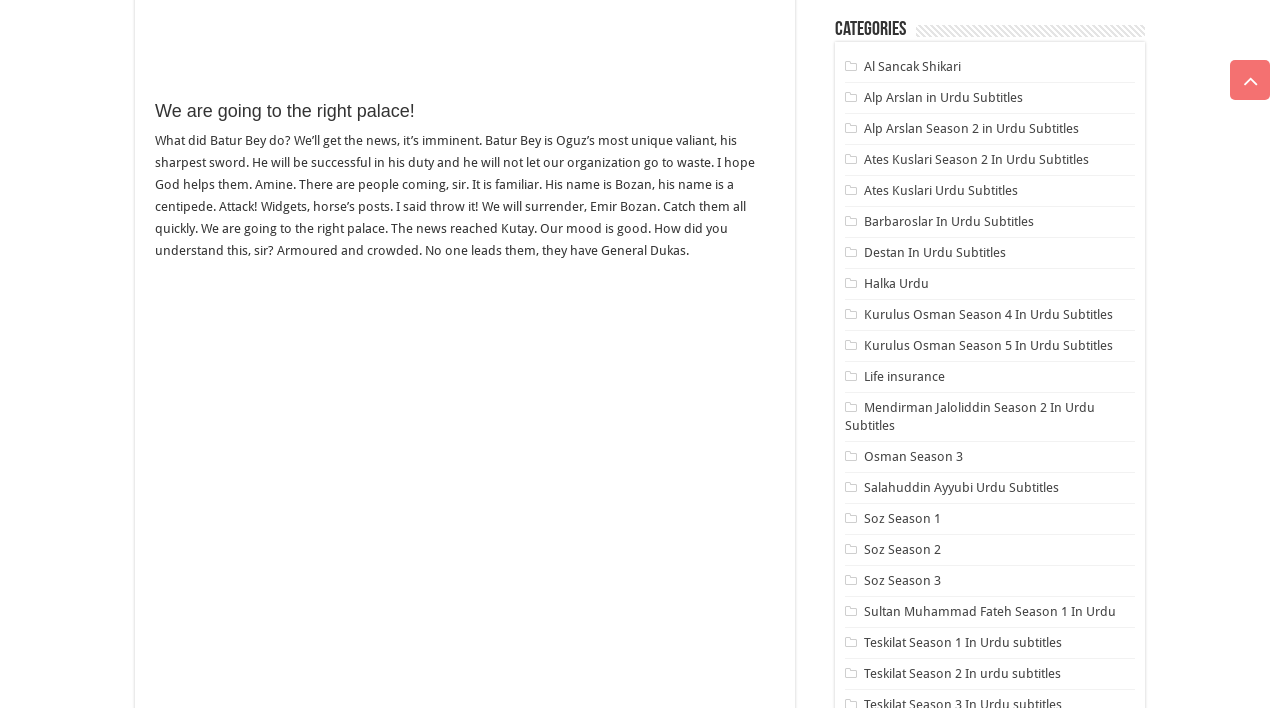Provide a one-word or brief phrase answer to the question:
What is the purpose of the 'Scroll To Top' button?

To scroll to the top of the page